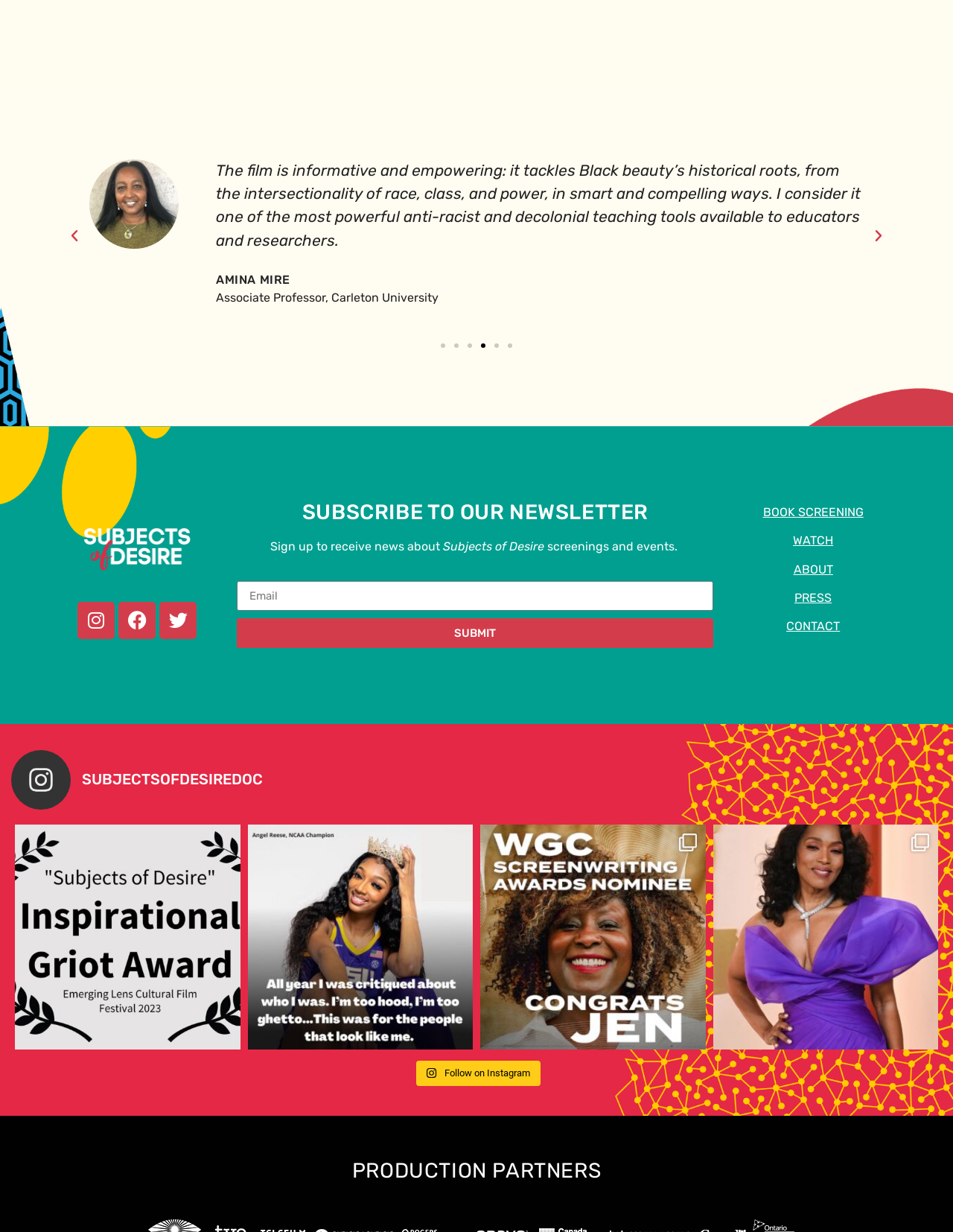Please respond to the question with a concise word or phrase:
How many navigation links are there?

5